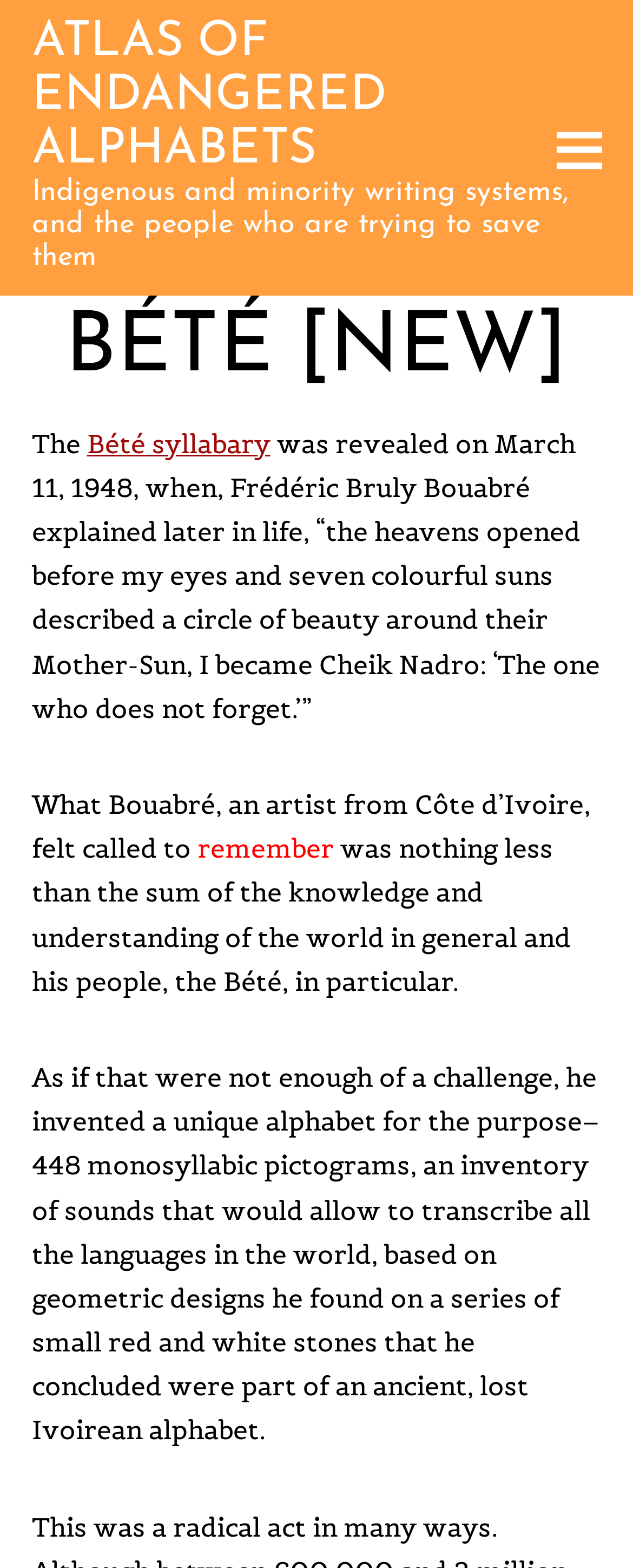From the screenshot, find the bounding box of the UI element matching this description: "Atlas of Endangered Alphabets". Supply the bounding box coordinates in the form [left, top, right, bottom], each a float between 0 and 1.

[0.05, 0.011, 0.612, 0.112]